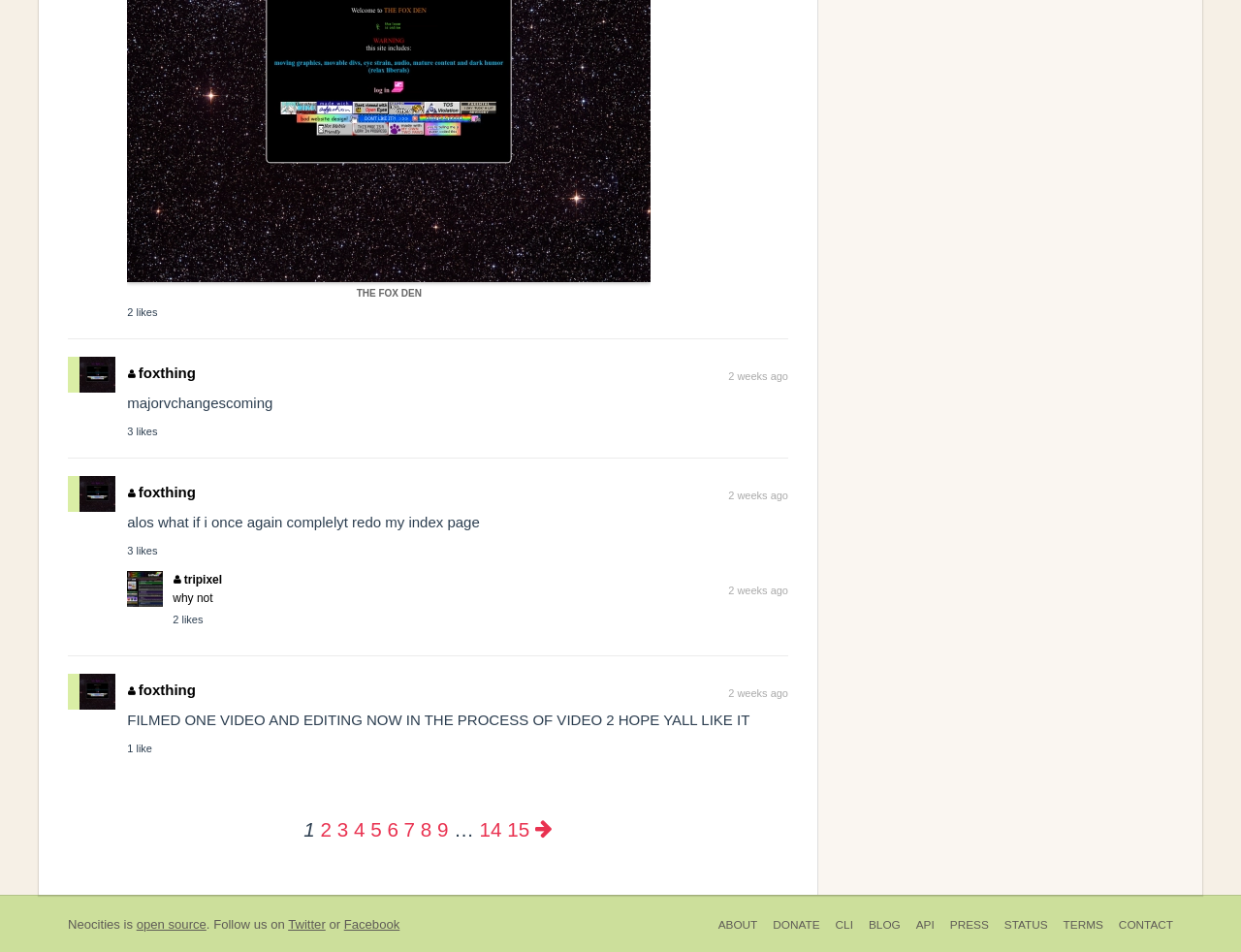Please determine the bounding box coordinates of the section I need to click to accomplish this instruction: "View the image".

[0.103, 0.599, 0.131, 0.637]